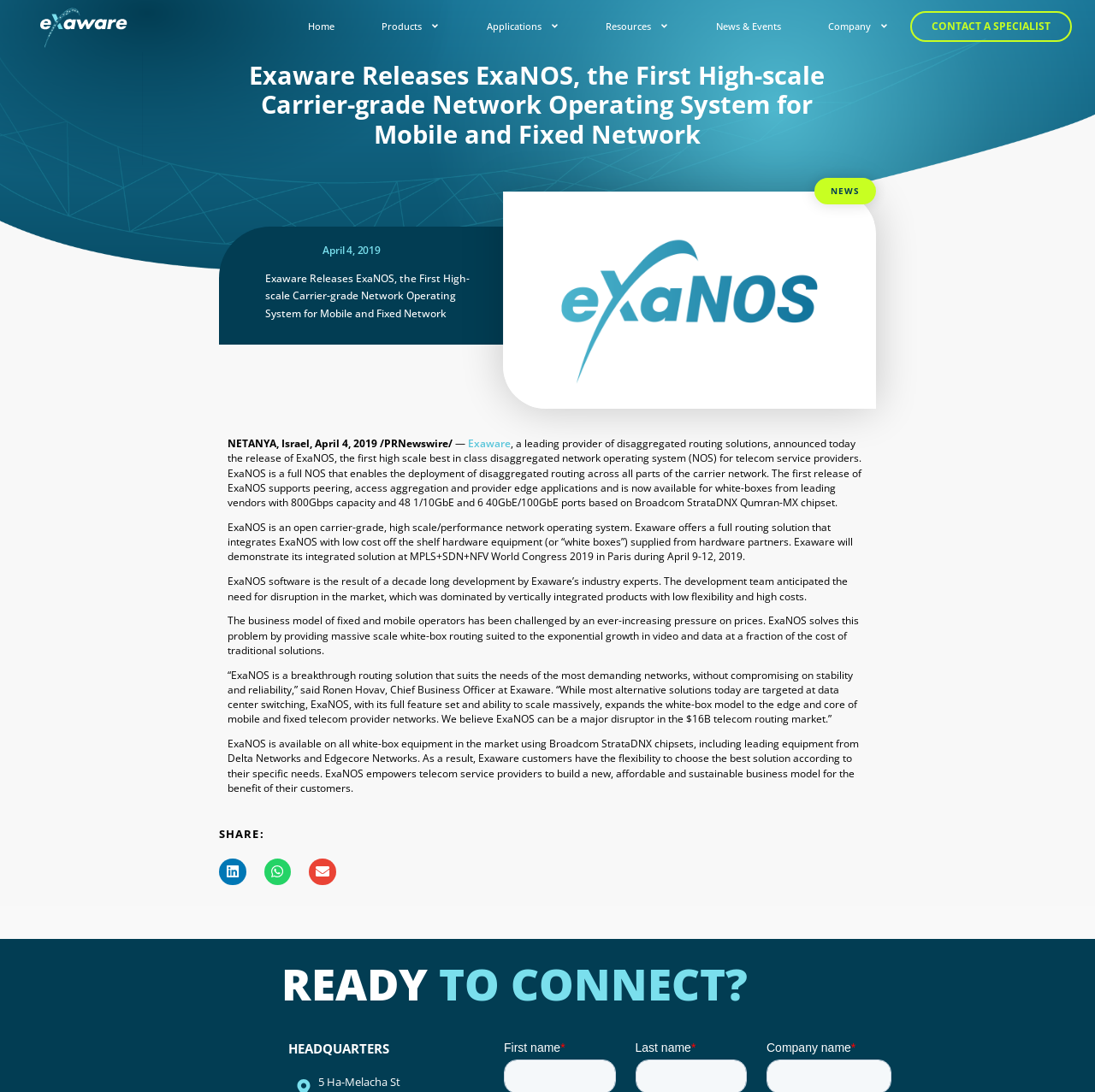Locate the bounding box coordinates of the element to click to perform the following action: 'Go to Home'. The coordinates should be given as four float values between 0 and 1, in the form of [left, top, right, bottom].

[0.269, 0.006, 0.317, 0.042]